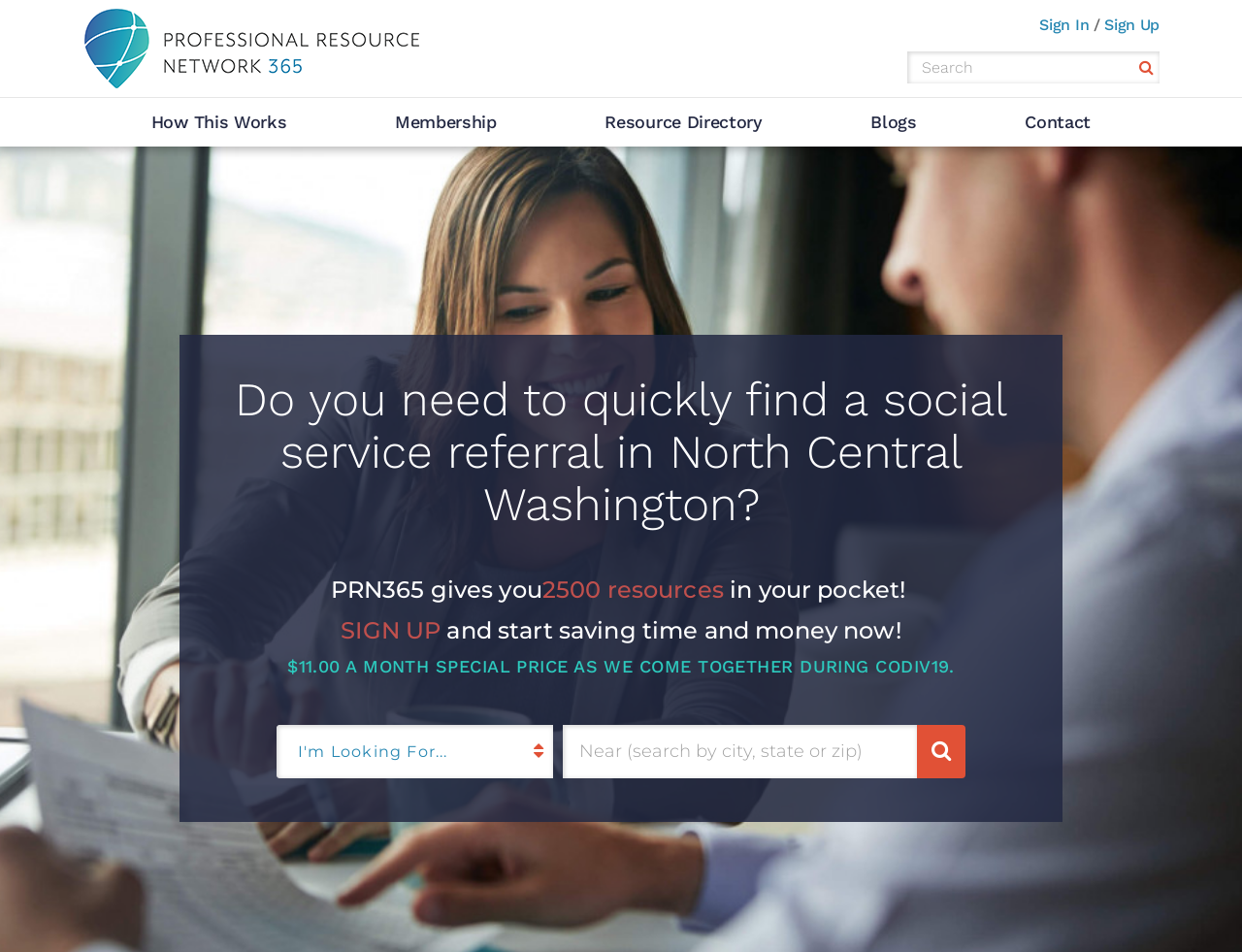Identify the bounding box of the HTML element described here: "Sign In". Provide the coordinates as four float numbers between 0 and 1: [left, top, right, bottom].

[0.837, 0.016, 0.877, 0.036]